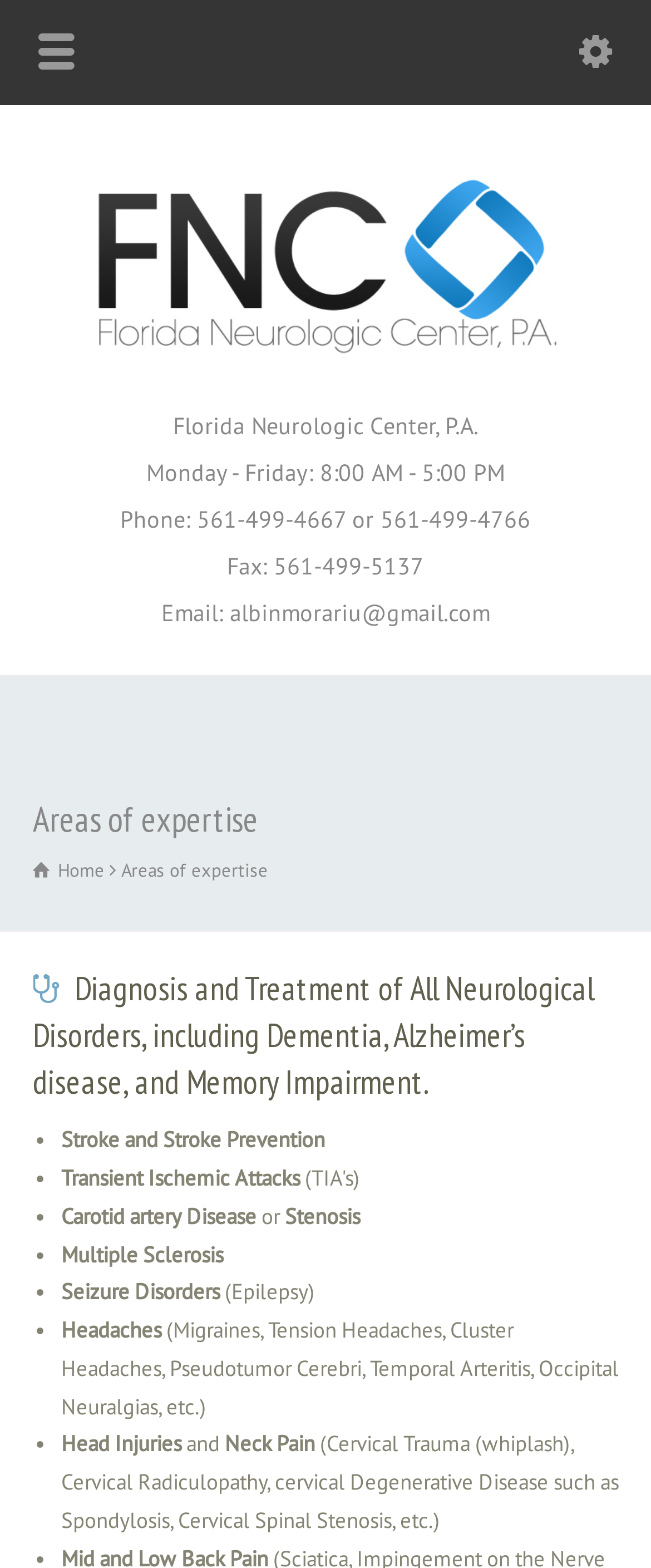What is the email address of the neurologic center?
With the help of the image, please provide a detailed response to the question.

I found the answer by looking at the static text element that says 'Email: albinmorariu@gmail.com' which is located below the phone number.